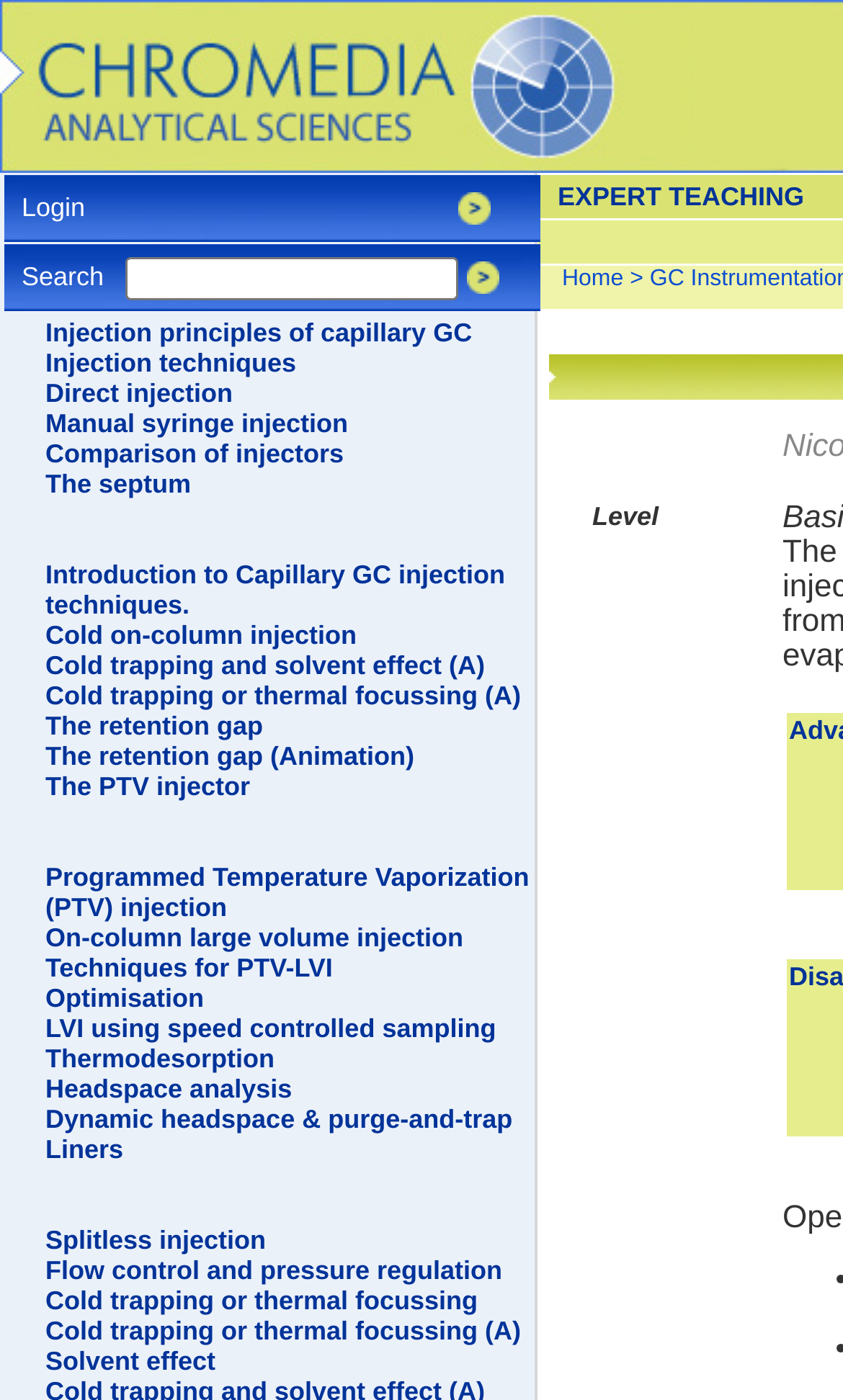Provide a brief response to the question using a single word or phrase: 
What is the purpose of the textbox on this webpage?

Search